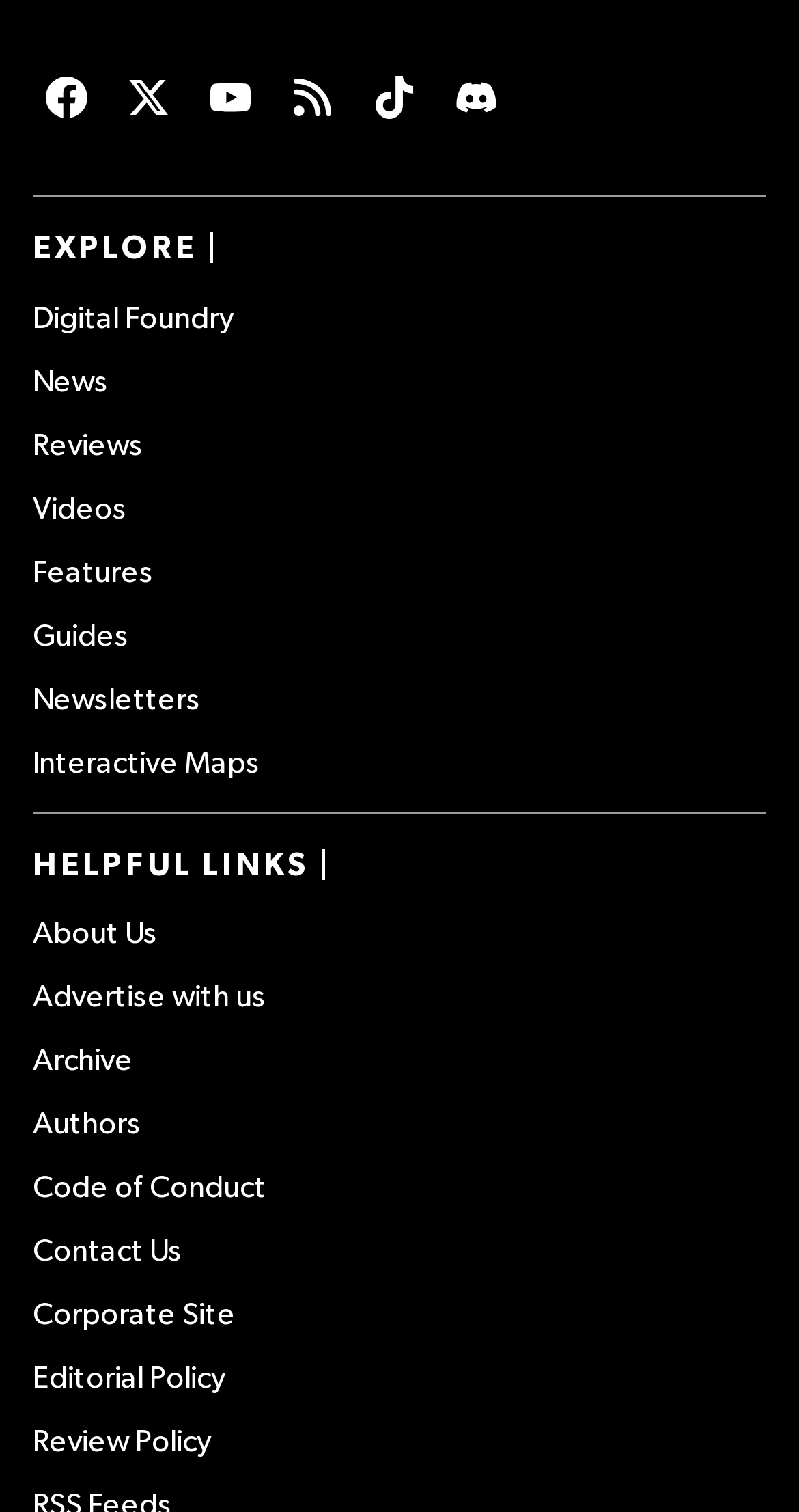Please specify the bounding box coordinates of the clickable region to carry out the following instruction: "Read the latest news". The coordinates should be four float numbers between 0 and 1, in the format [left, top, right, bottom].

[0.041, 0.242, 0.959, 0.263]